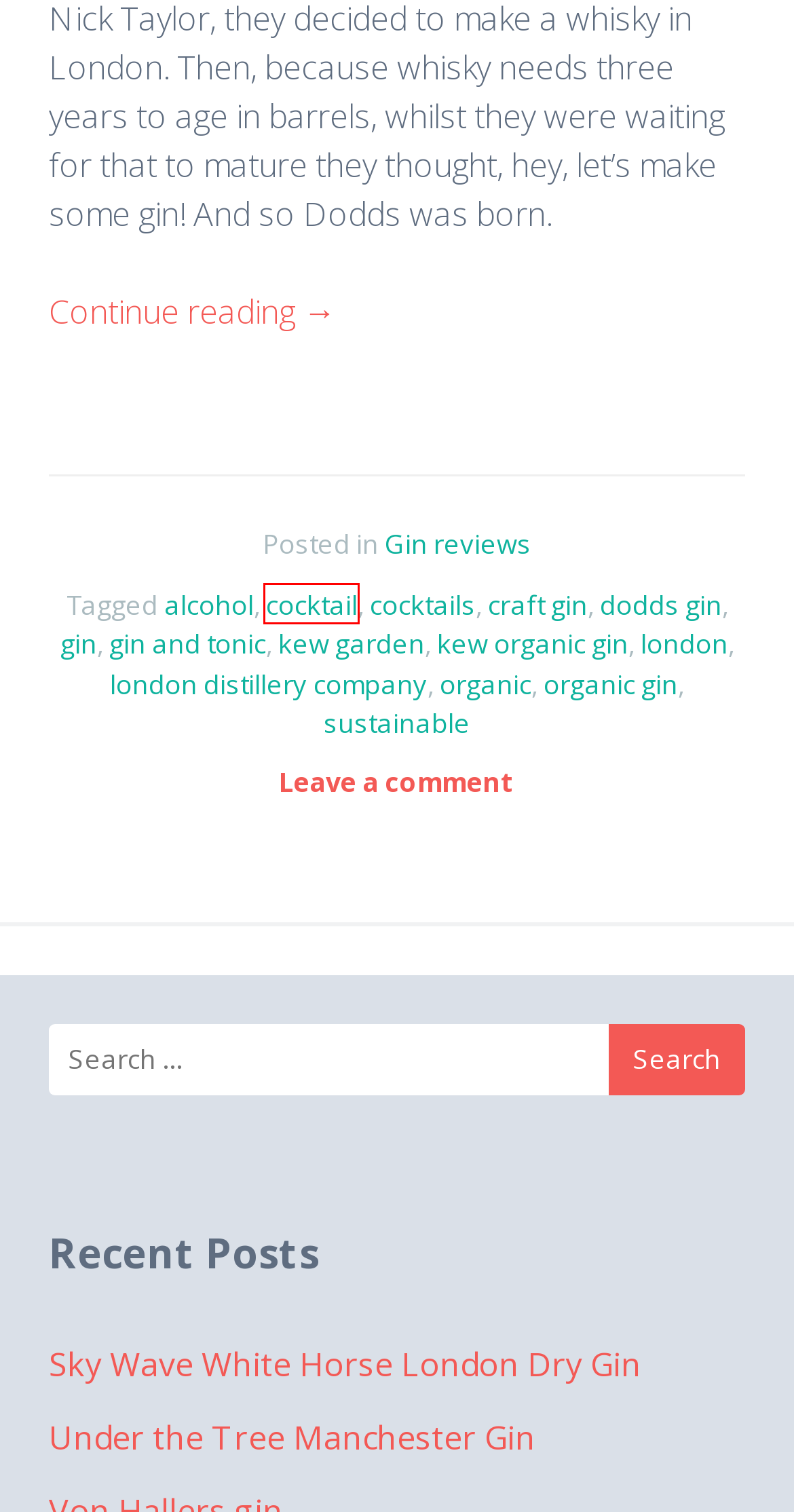Examine the webpage screenshot and identify the UI element enclosed in the red bounding box. Pick the webpage description that most accurately matches the new webpage after clicking the selected element. Here are the candidates:
A. cocktail | Jenny in Brighton
B. gin | Jenny in Brighton
C. gin and tonic | Jenny in Brighton
D. Sky Wave White Horse London Dry Gin | Jenny in Brighton
E. organic | Jenny in Brighton
F. organic gin | Jenny in Brighton
G. craft gin | Jenny in Brighton
H. Gin reviews | Jenny in Brighton

A